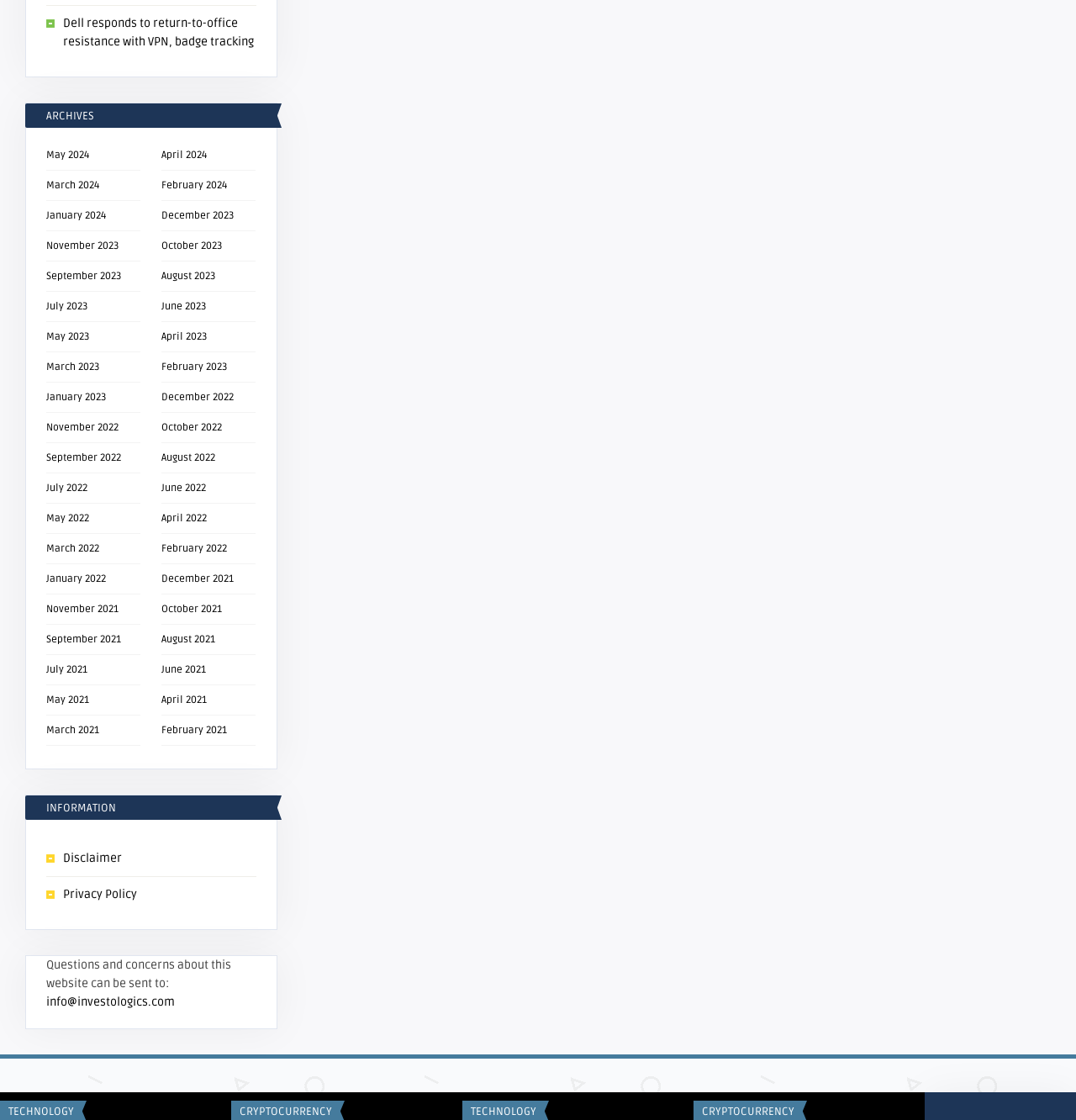Locate the UI element described by Cryptocurrency and provide its bounding box coordinates. Use the format (top-left x, top-left y, bottom-right x, bottom-right y) with all values as floating point numbers between 0 and 1.

[0.652, 0.986, 0.738, 0.998]